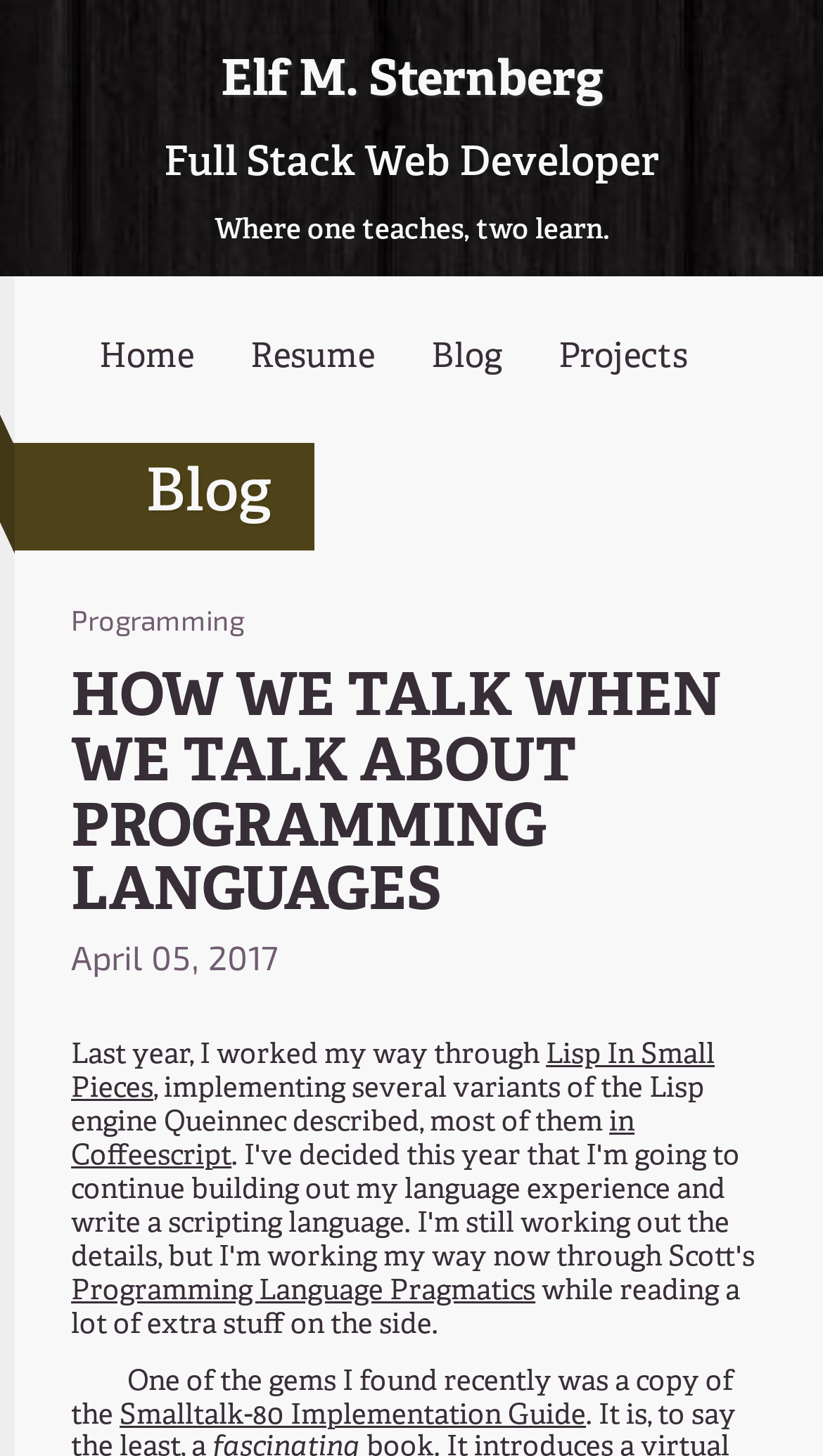What is the date of the blog post?
Look at the screenshot and give a one-word or phrase answer.

April 05, 2017